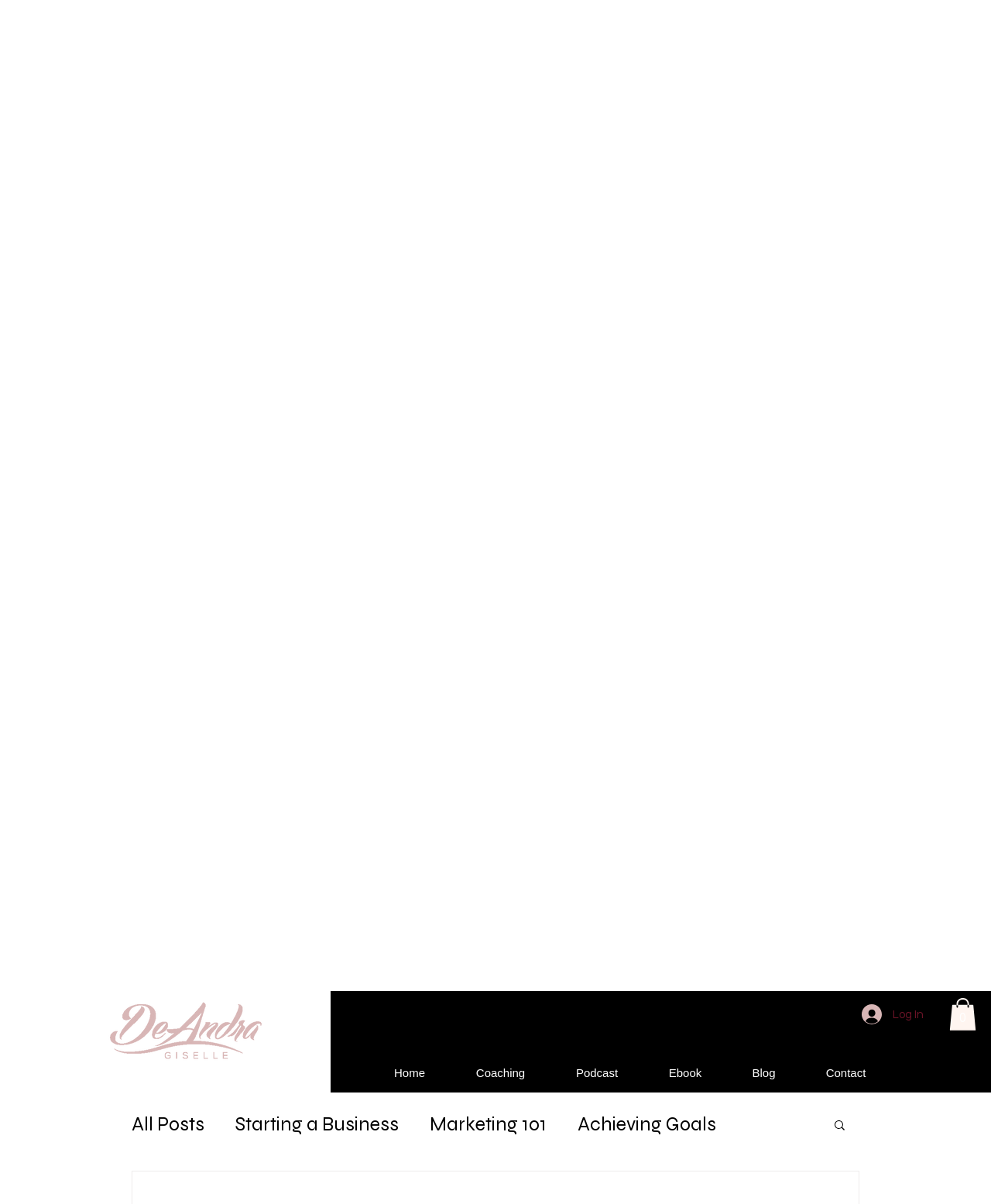Kindly determine the bounding box coordinates for the clickable area to achieve the given instruction: "Click the Cart button".

[0.958, 0.829, 0.985, 0.856]